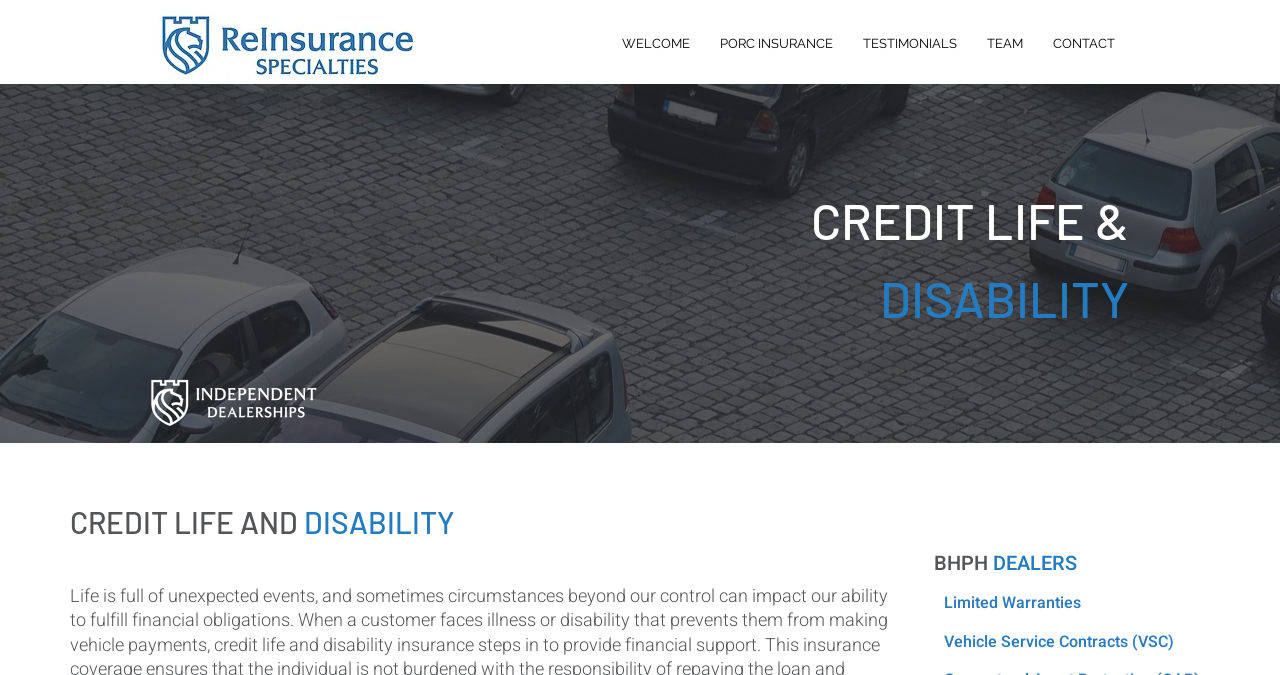What is the name of the logo image?
Based on the visual, give a brief answer using one word or a short phrase.

Wide-logo-blue.jpg